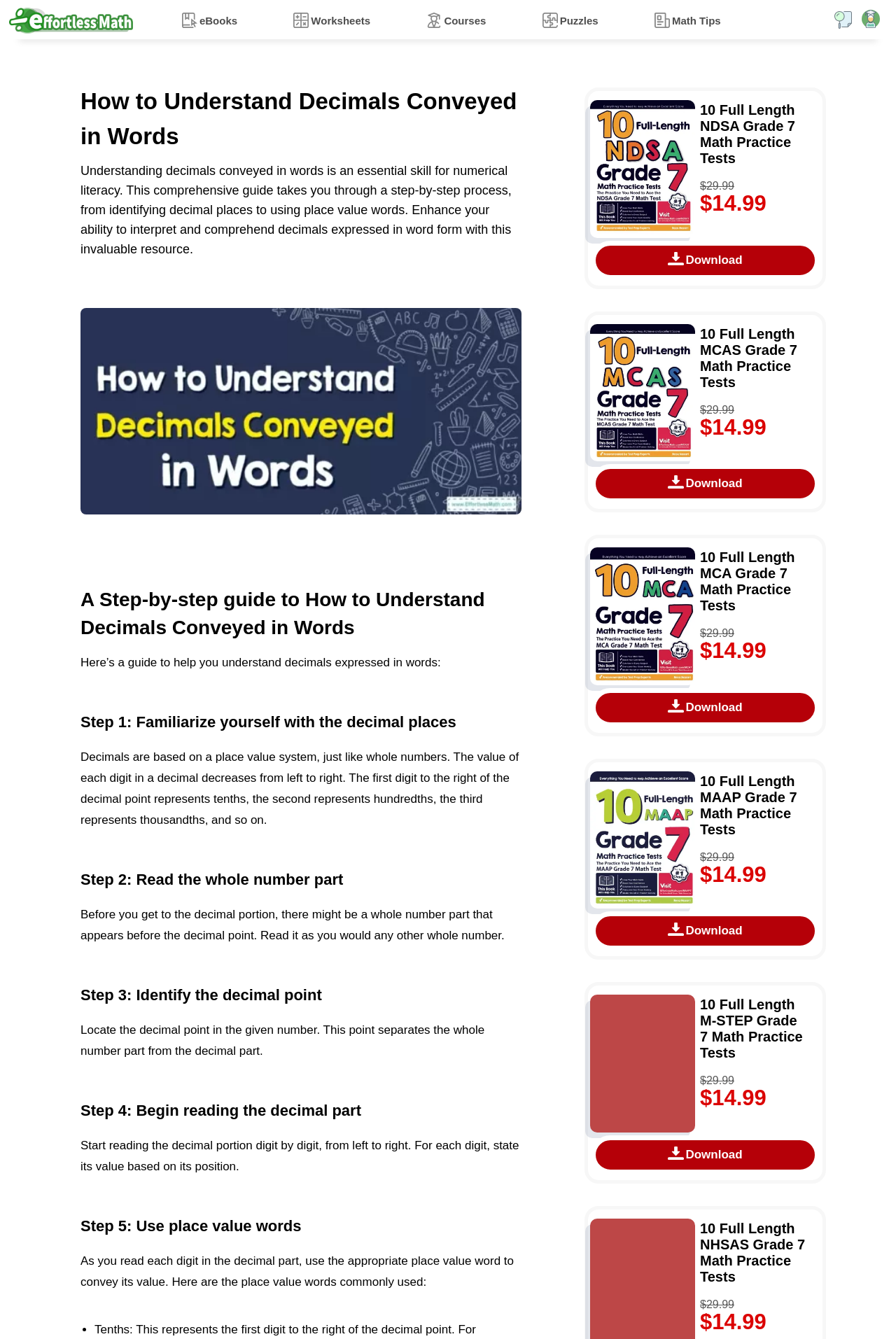Please locate the bounding box coordinates of the element that should be clicked to complete the given instruction: "Download the '10 Full Length NDSA Grade 7 Math Practice Tests'".

[0.659, 0.18, 0.915, 0.209]